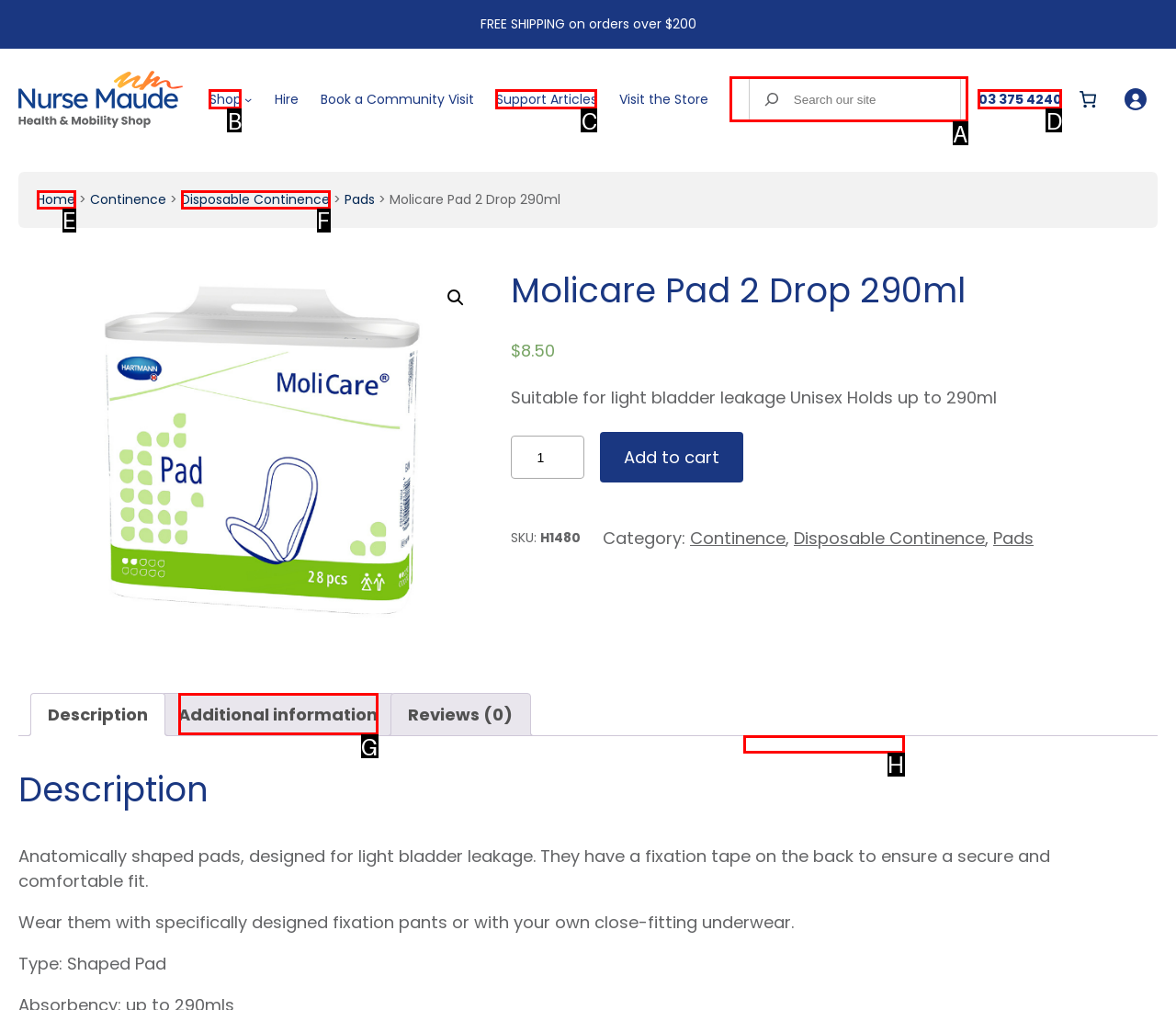Please identify the correct UI element to click for the task: Search for products Respond with the letter of the appropriate option.

A